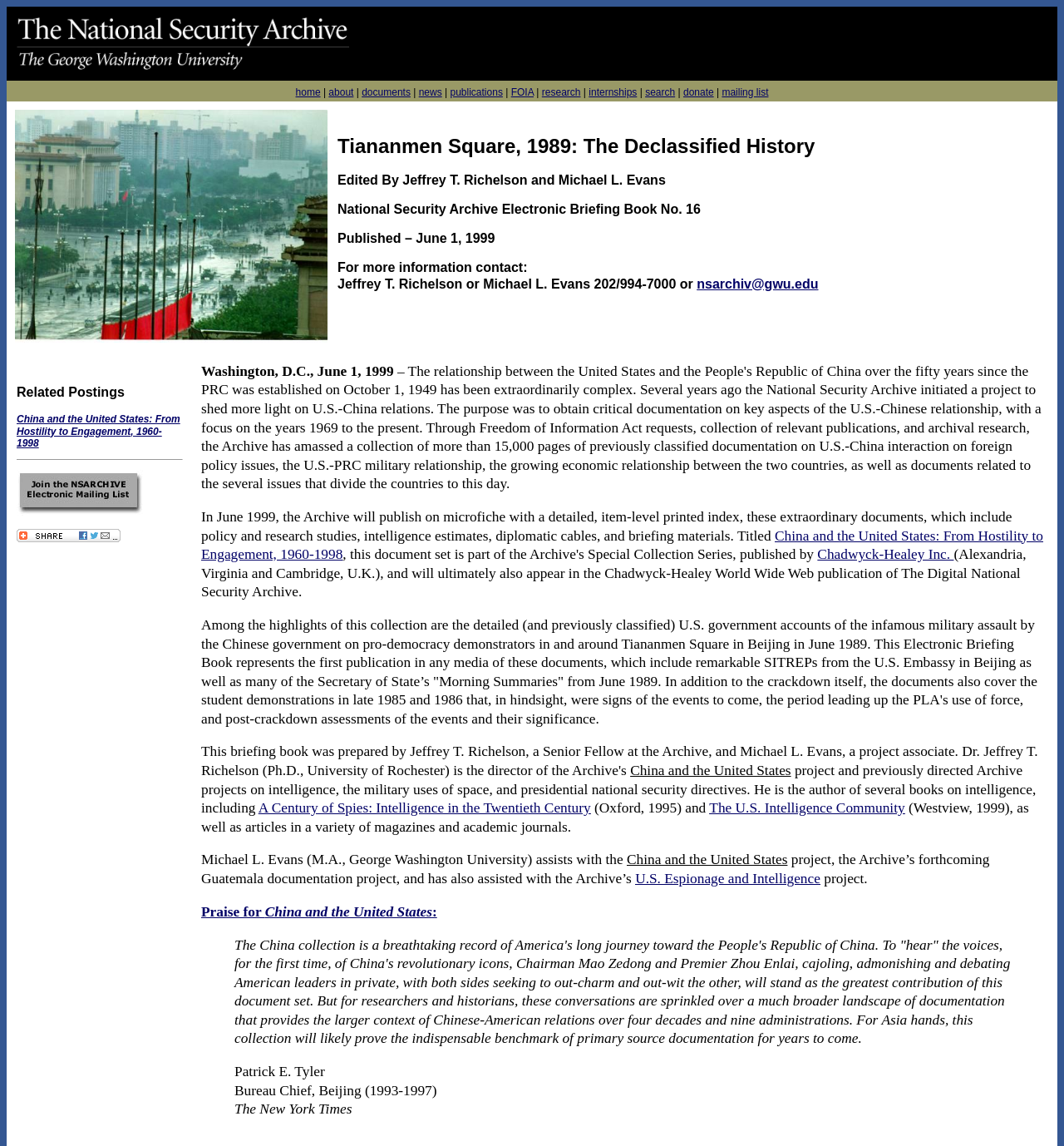What is the title of the related posting? Based on the image, give a response in one word or a short phrase.

China and the United States: From Hostility to Engagement, 1960-1998